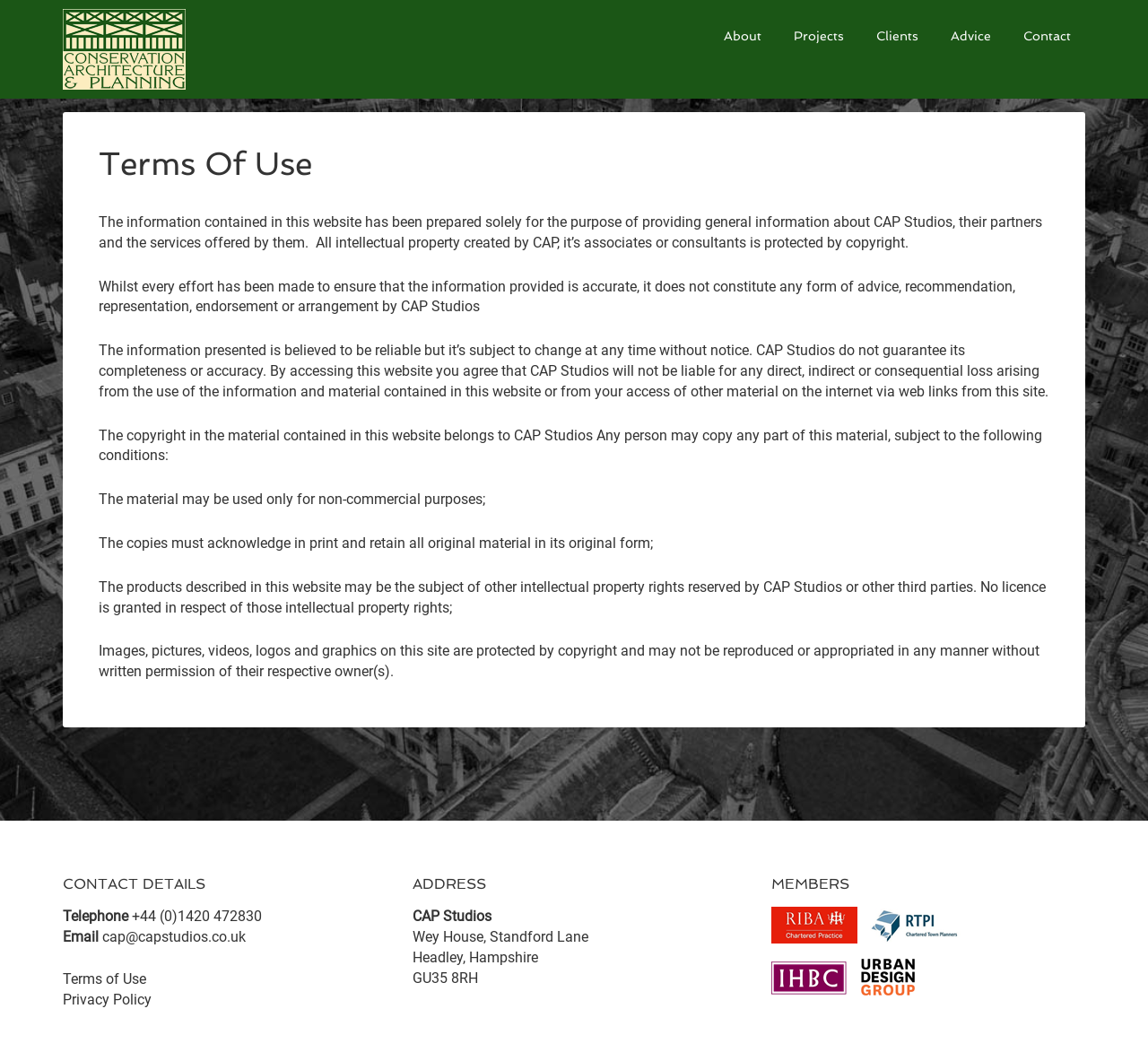Describe the webpage in detail, including text, images, and layout.

This webpage is about CAP Studios, a building conservation architecture and planning specialist. At the top, there is a navigation menu with six links: "CAP STUDIOS", "About", "Projects", "Clients", "Advice", and "Contact". 

Below the navigation menu, there is a main section with a heading "Terms Of Use" and several paragraphs of text describing the terms of use of the website, including copyright information and disclaimers. 

At the bottom of the page, there are three sections: "CONTACT DETAILS", "ADDRESS", and "MEMBERS". The "CONTACT DETAILS" section includes a telephone number and an email address. The "ADDRESS" section displays the address of CAP Studios. The "MEMBERS" section lists four organizations that CAP Studios is a member of, including the Royal Institute of British Architects, Royal Town Planning Institute, Institute of Historic Building Conservation, and Urban Design Group, each with a corresponding image. There are also two links at the bottom of the page: "Terms of Use" and "Privacy Policy".